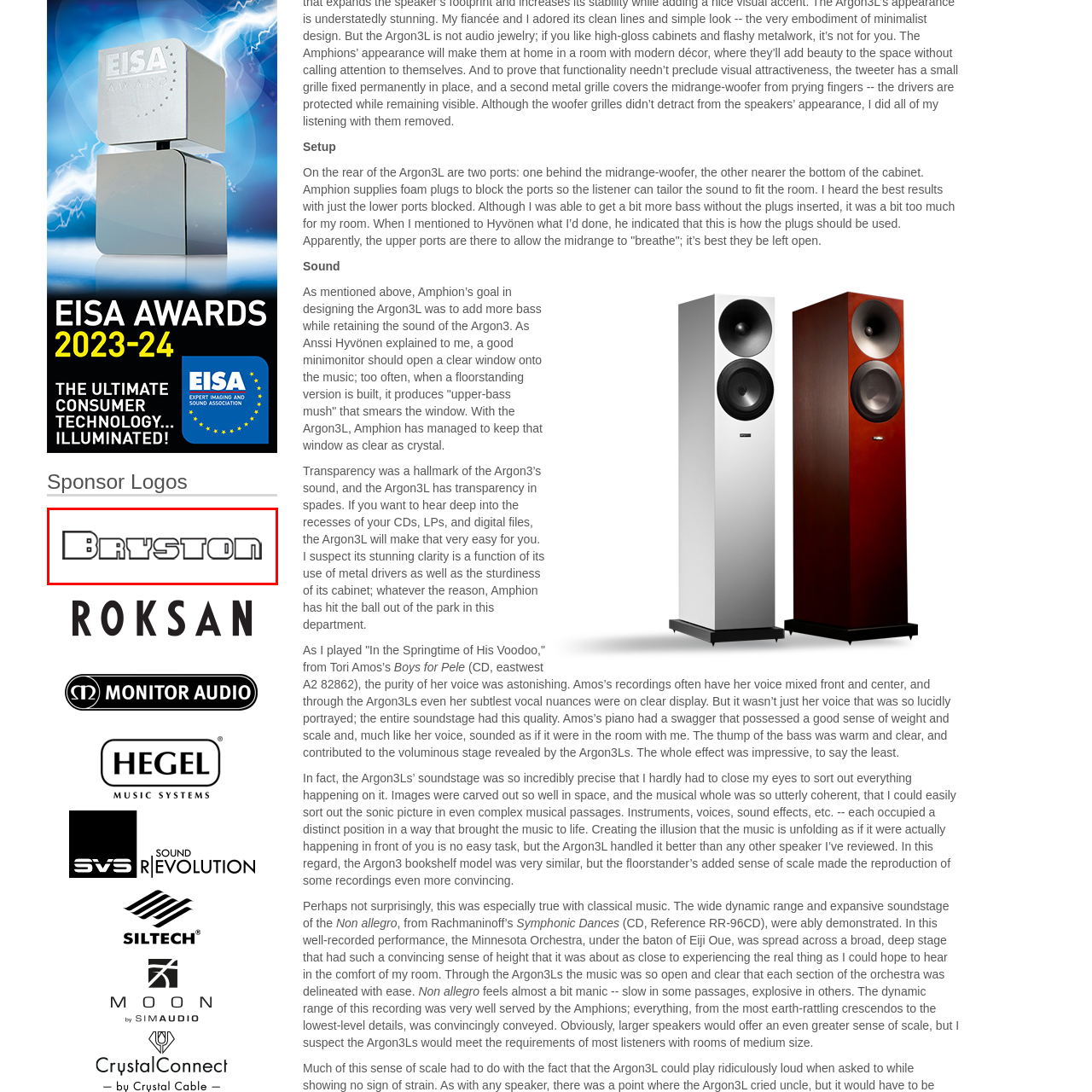Analyze the content inside the red box, What is Bryston recognized for? Provide a short answer using a single word or phrase.

high-fidelity components